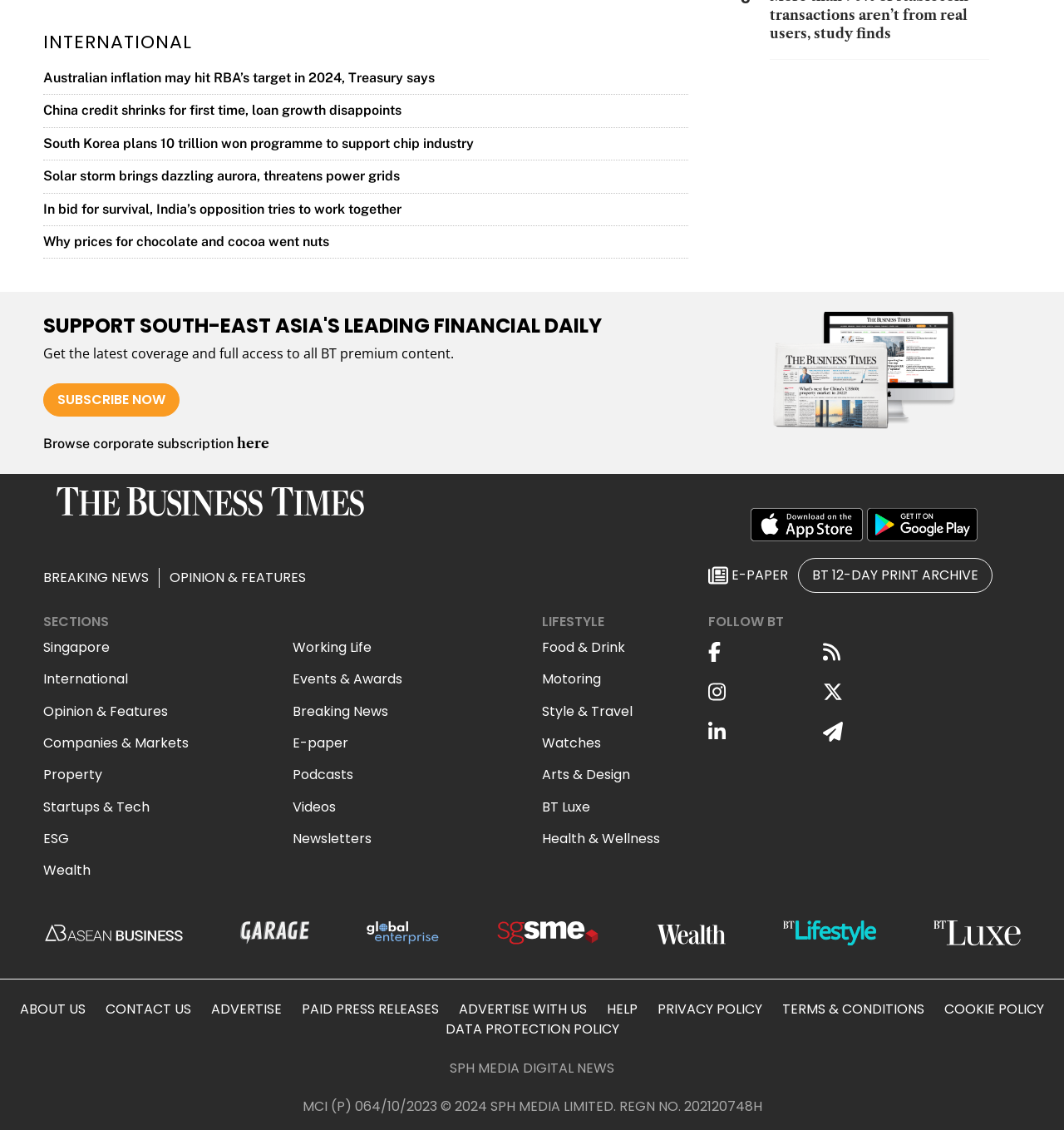How many sections are available on the webpage?
Please respond to the question thoroughly and include all relevant details.

I counted the number of sections by looking at the headings 'SECTIONS' and 'LIFESTYLE' which are located at the middle of the webpage, indicating that there are two sections available.